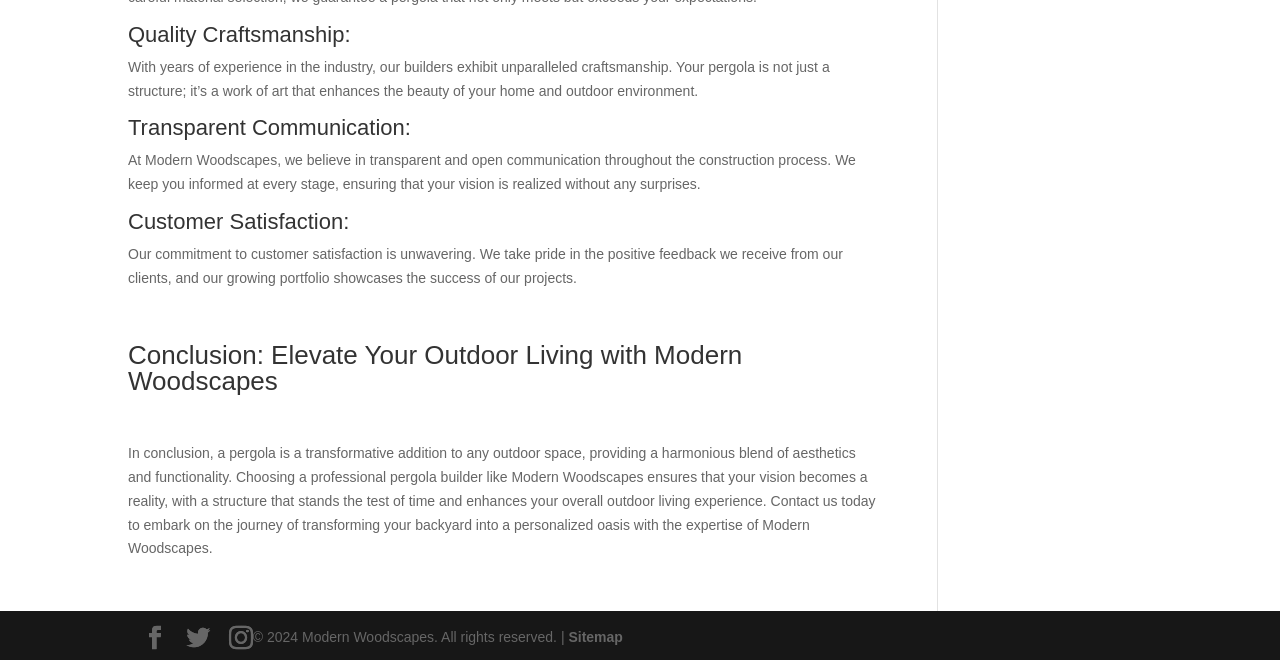Please specify the bounding box coordinates in the format (top-left x, top-left y, bottom-right x, bottom-right y), with all values as floating point numbers between 0 and 1. Identify the bounding box of the UI element described by: Sitemap

[0.444, 0.946, 0.487, 0.97]